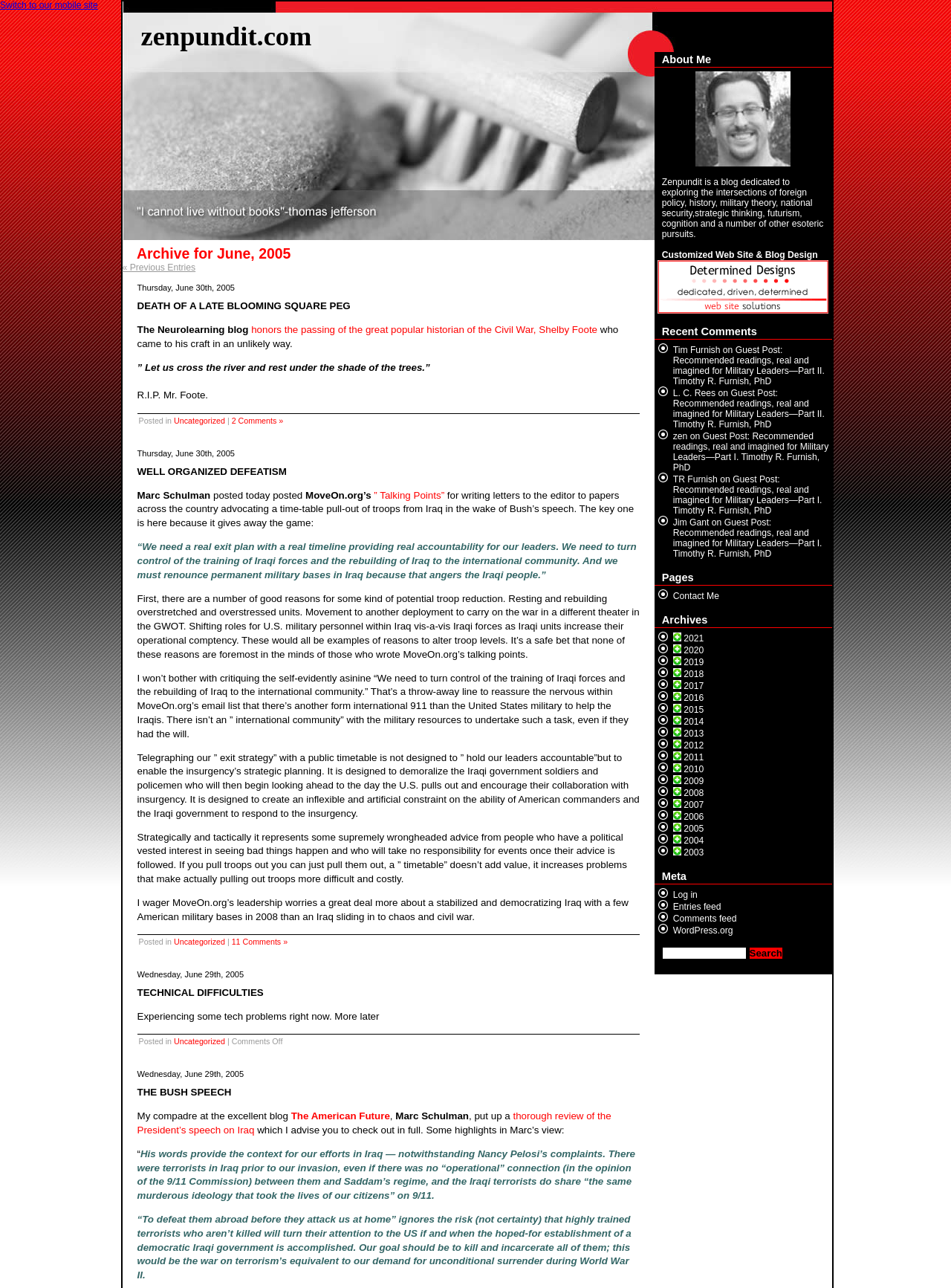Answer the question in a single word or phrase:
What is the name of the blog?

Zenpundit